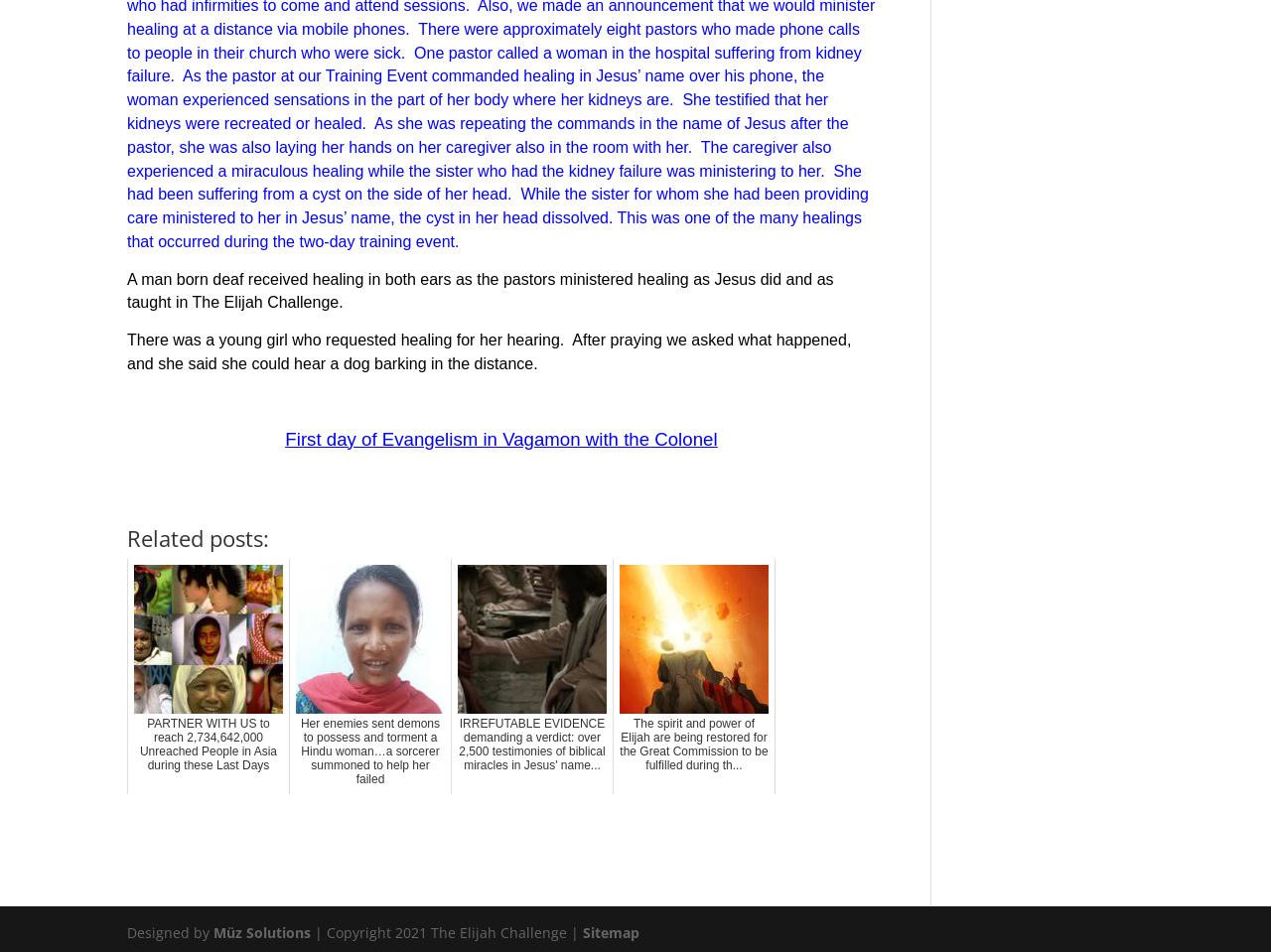Answer the following query concisely with a single word or phrase:
How many links are there in the 'Related posts' section?

4